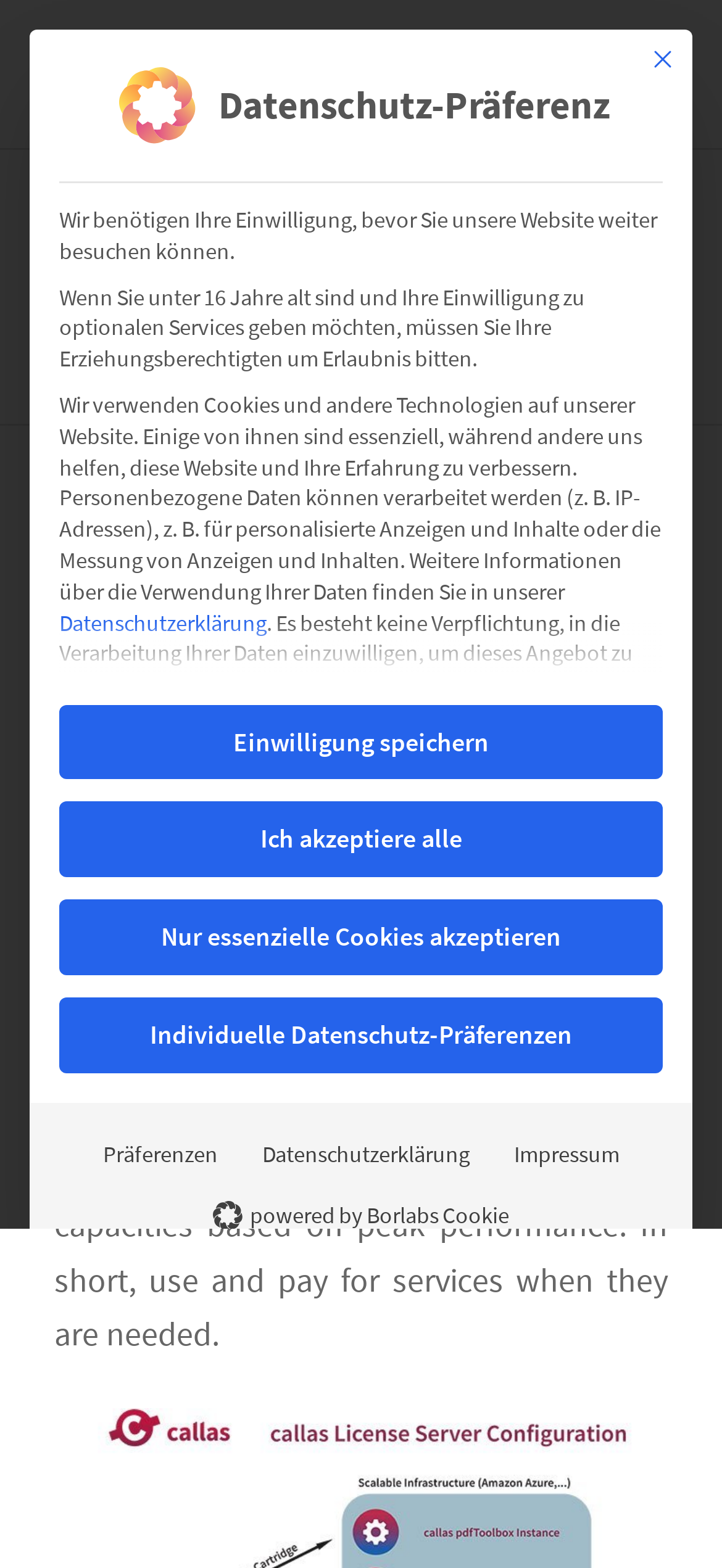From the element description Präferenzen, predict the bounding box coordinates of the UI element. The coordinates must be specified in the format (top-left x, top-left y, bottom-right x, bottom-right y) and should be within the 0 to 1 range.

[0.112, 0.717, 0.332, 0.756]